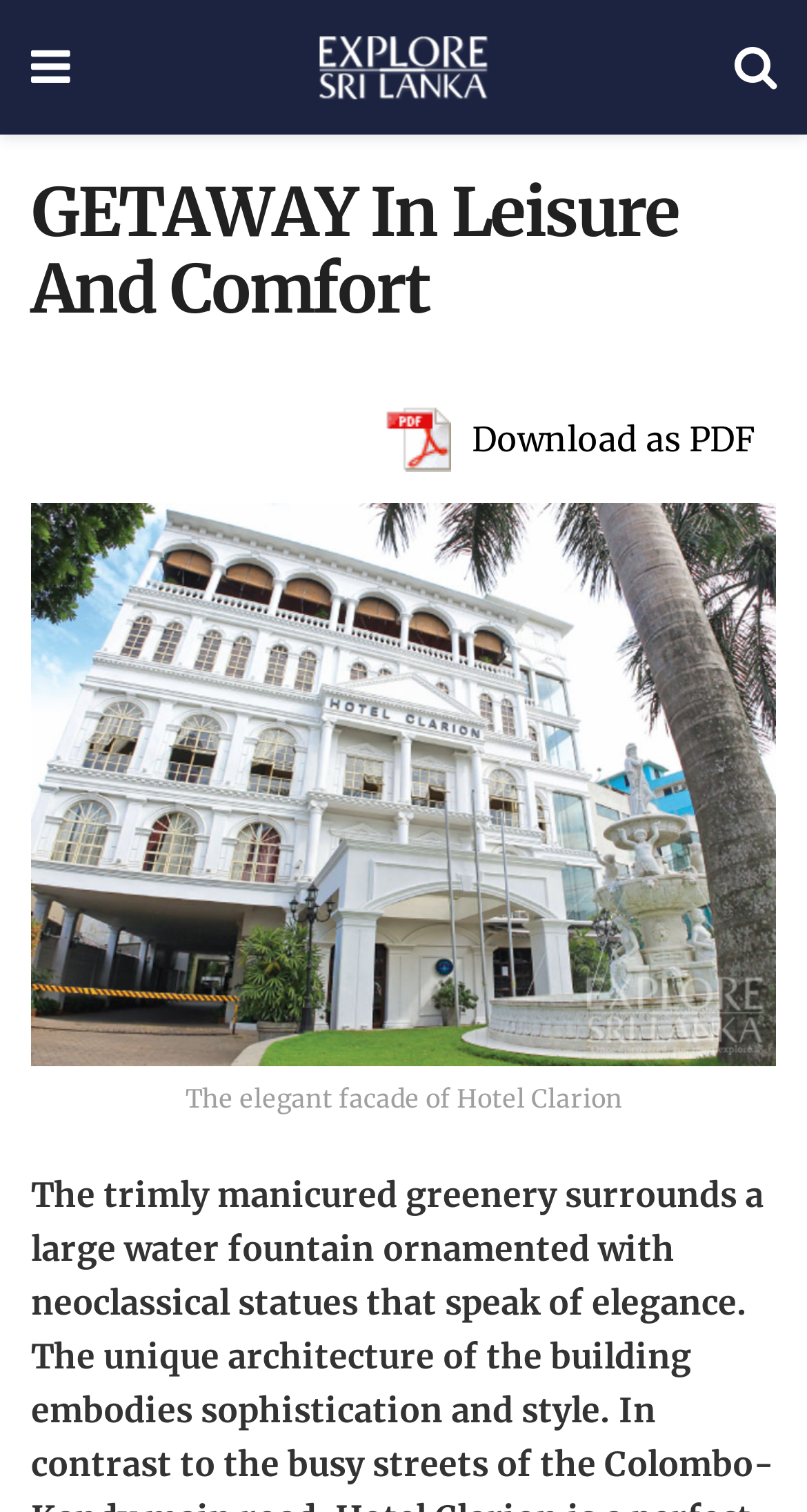Is there a navigation menu on the webpage?
Answer the question with a detailed explanation, including all necessary information.

There are several links on the webpage, including one with a hamburger icon, which suggests that there is a navigation menu available.